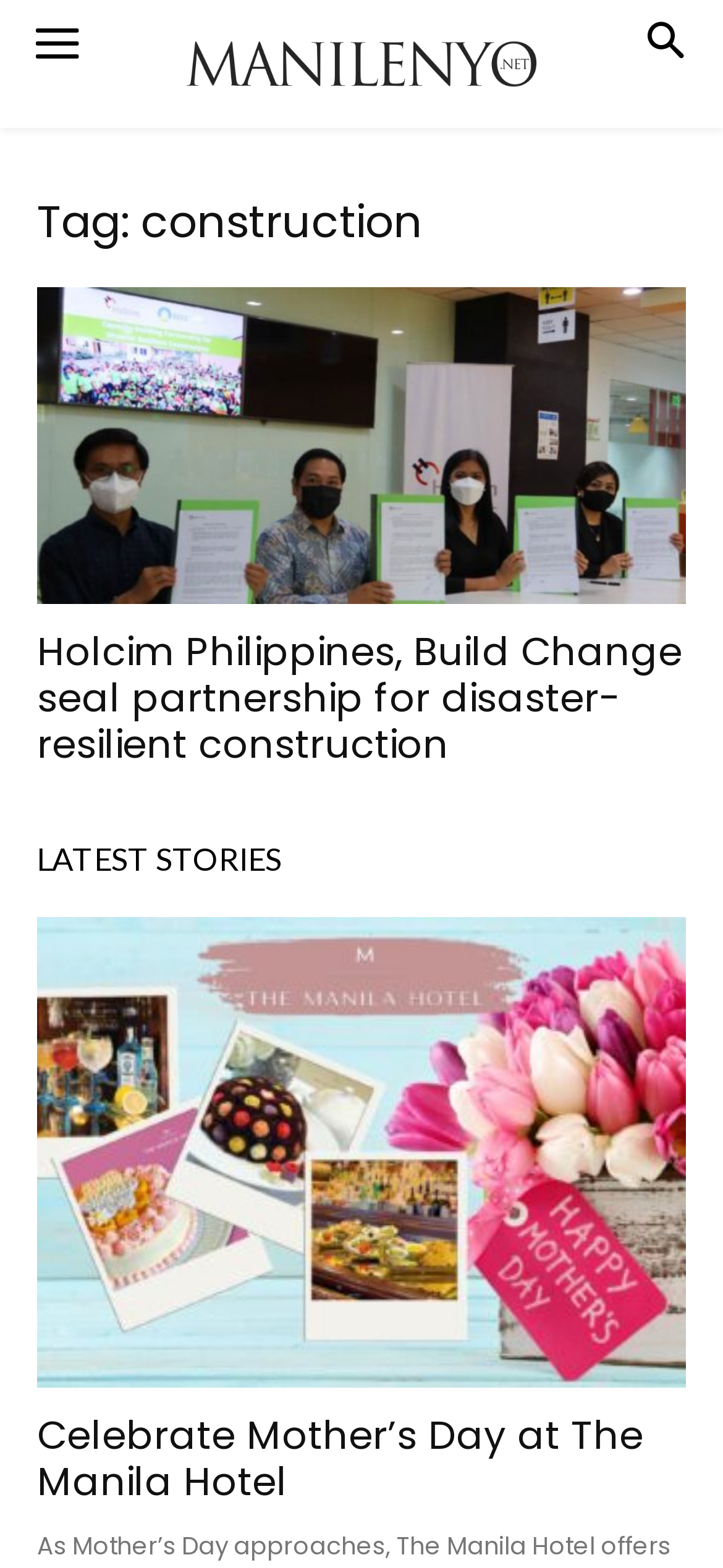How many images are on this page?
Answer the question with as much detail as possible.

I counted the number of image elements on the page, which are the logo image, and three images associated with news articles. There are four of them.